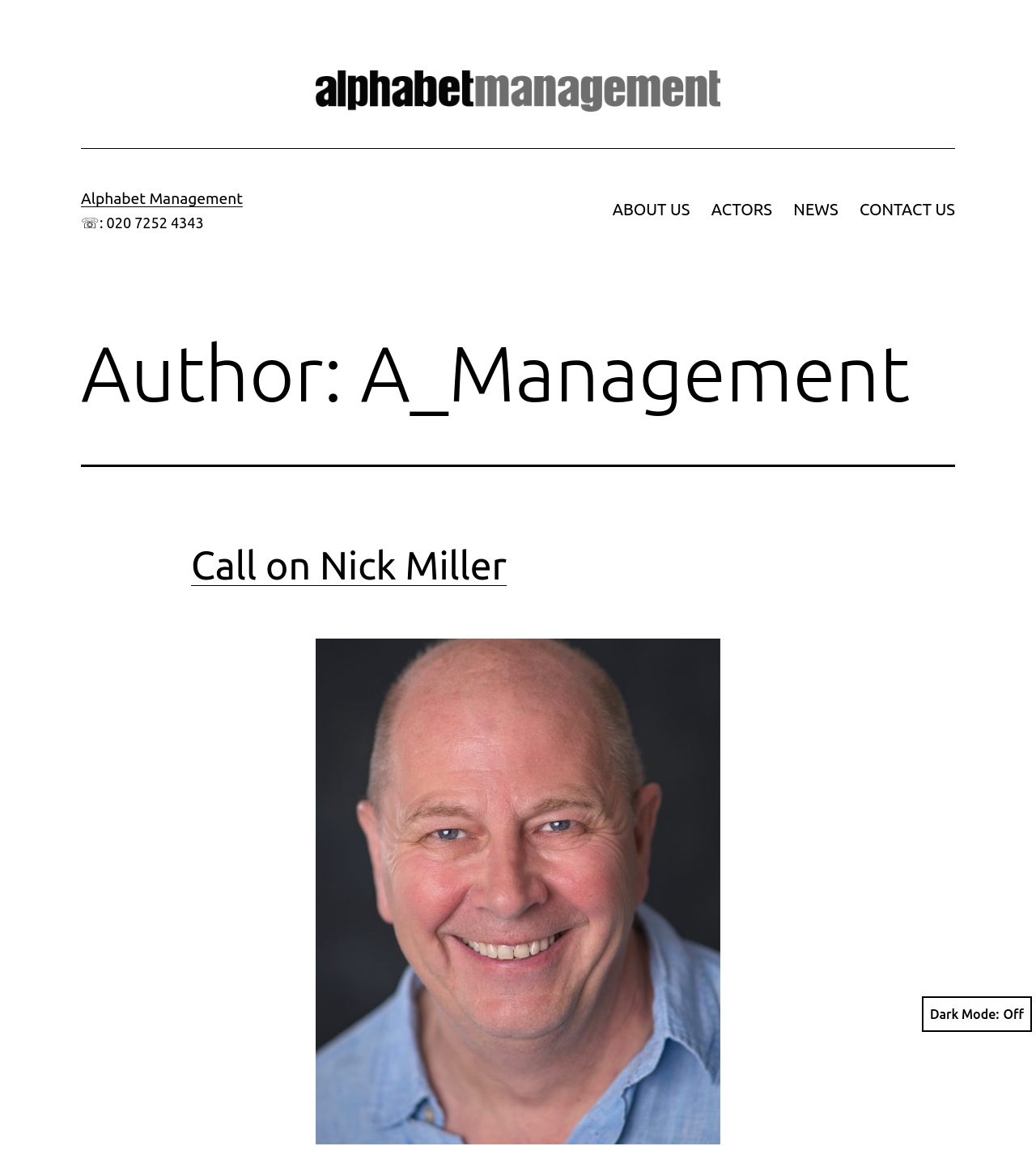How many images are there on the webpage?
Give a detailed response to the question by analyzing the screenshot.

I counted the number of image elements on the webpage. There is one image element with the label 'Alphabet Management' at the top, and another image element inside the figure element at the bottom.